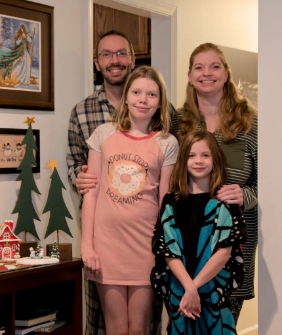Produce a meticulous caption for the image.

The image captures a warm family moment featuring four individuals standing together in a cozy interior setting. The backdrop showcases a hint of festive decorations, including a small display of a holiday-themed village and decorative green trees, adding a touch of seasonal spirit. 

In front, a smiling adult male in plaid pajamas stands on the left, embracing a young girl wearing a pink "Donut Stop Dreaming" t-shirt. Next to them, a girl with medium-length hair wears a relaxed outfit, smiling brightly. Lastly, on the right, a woman with flowing hair wears a patterned robe, radiating warmth and happiness. The group exudes joy and togetherness, embodying the spirit of family gatherings during the holiday season.